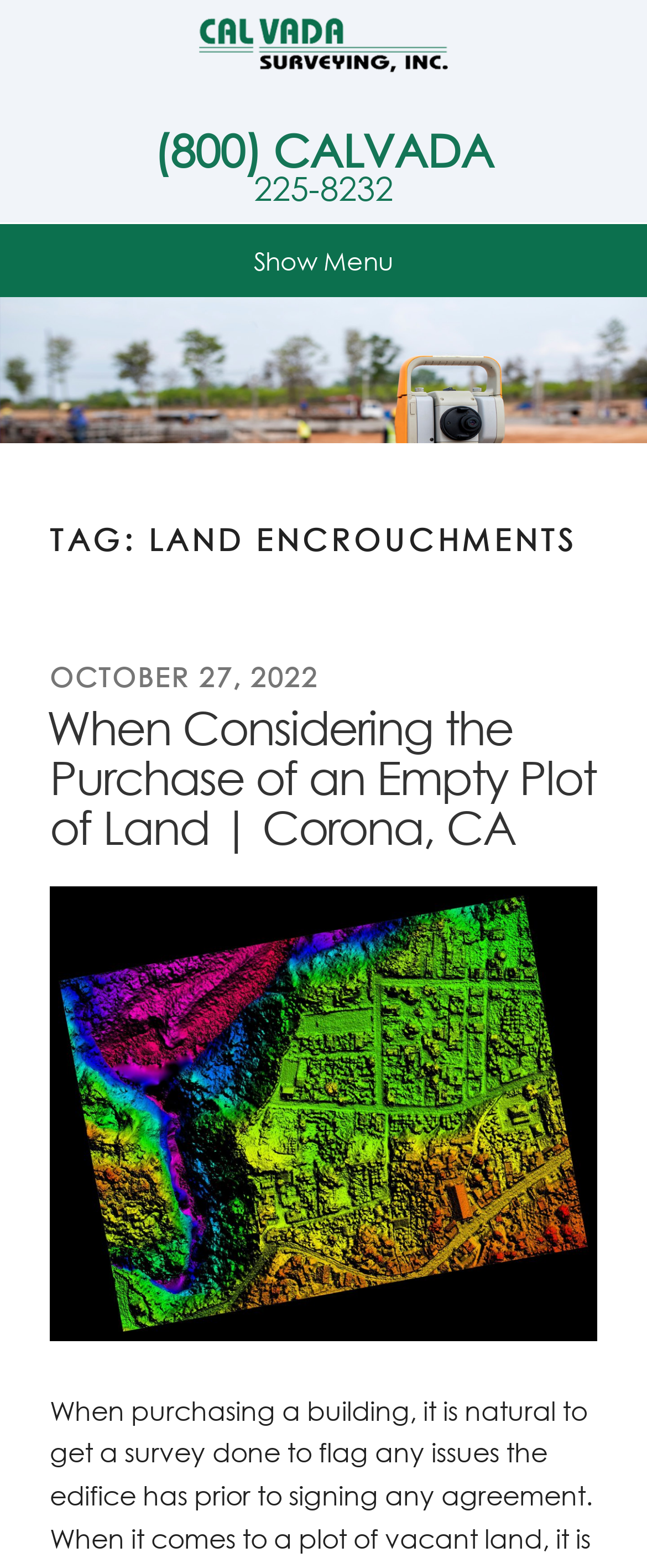Determine the bounding box coordinates for the HTML element mentioned in the following description: "(800) Calvada". The coordinates should be a list of four floats ranging from 0 to 1, represented as [left, top, right, bottom].

[0.237, 0.077, 0.763, 0.112]